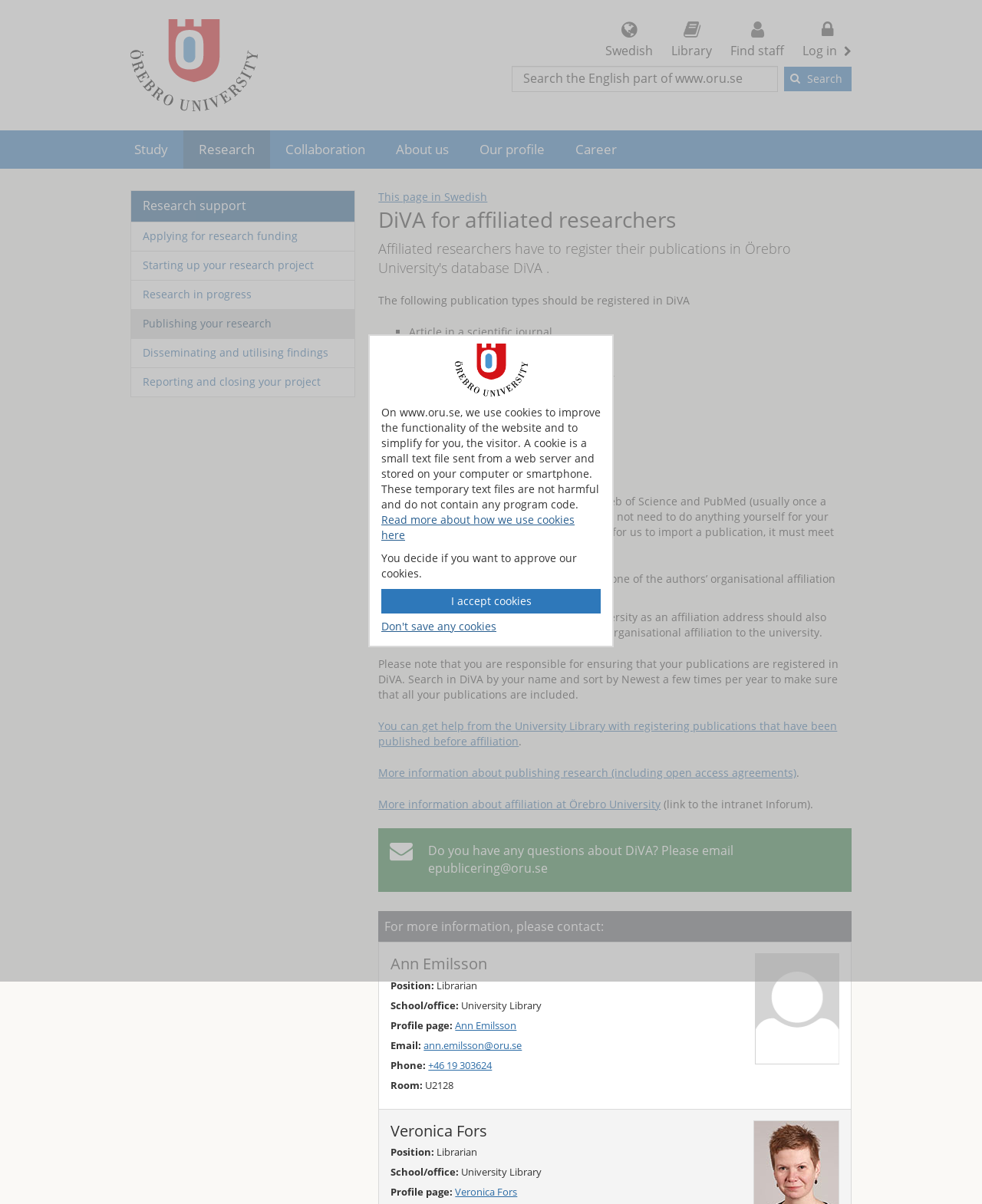Who can help with registering publications?
Using the visual information from the image, give a one-word or short-phrase answer.

University Library